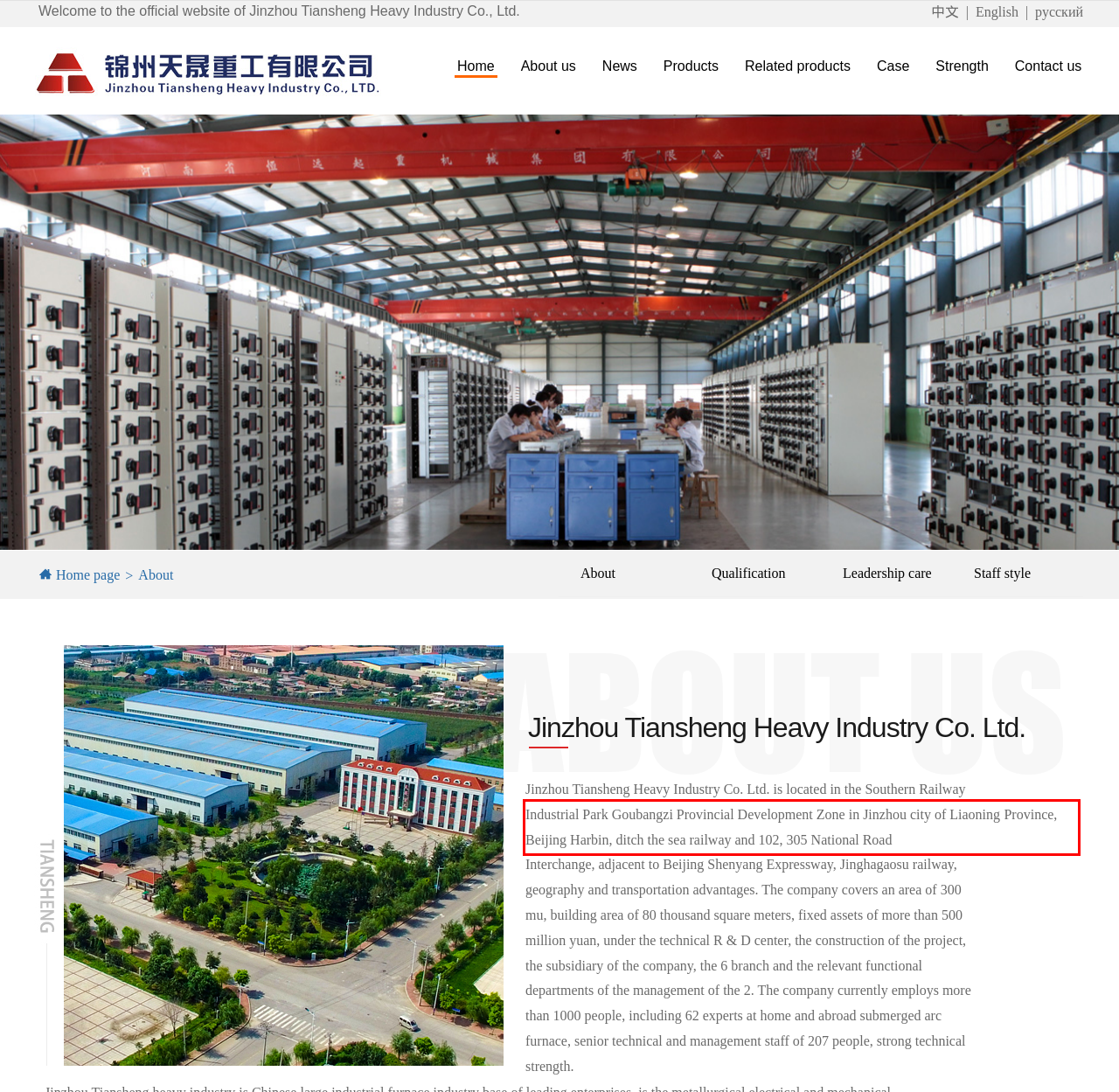Using the provided screenshot, read and generate the text content within the red-bordered area.

Industrial Park Goubangzi Provincial Development Zone in Jinzhou city of Liaoning Province, Beijing Harbin, ditch the sea railway and 102, 305 National Road